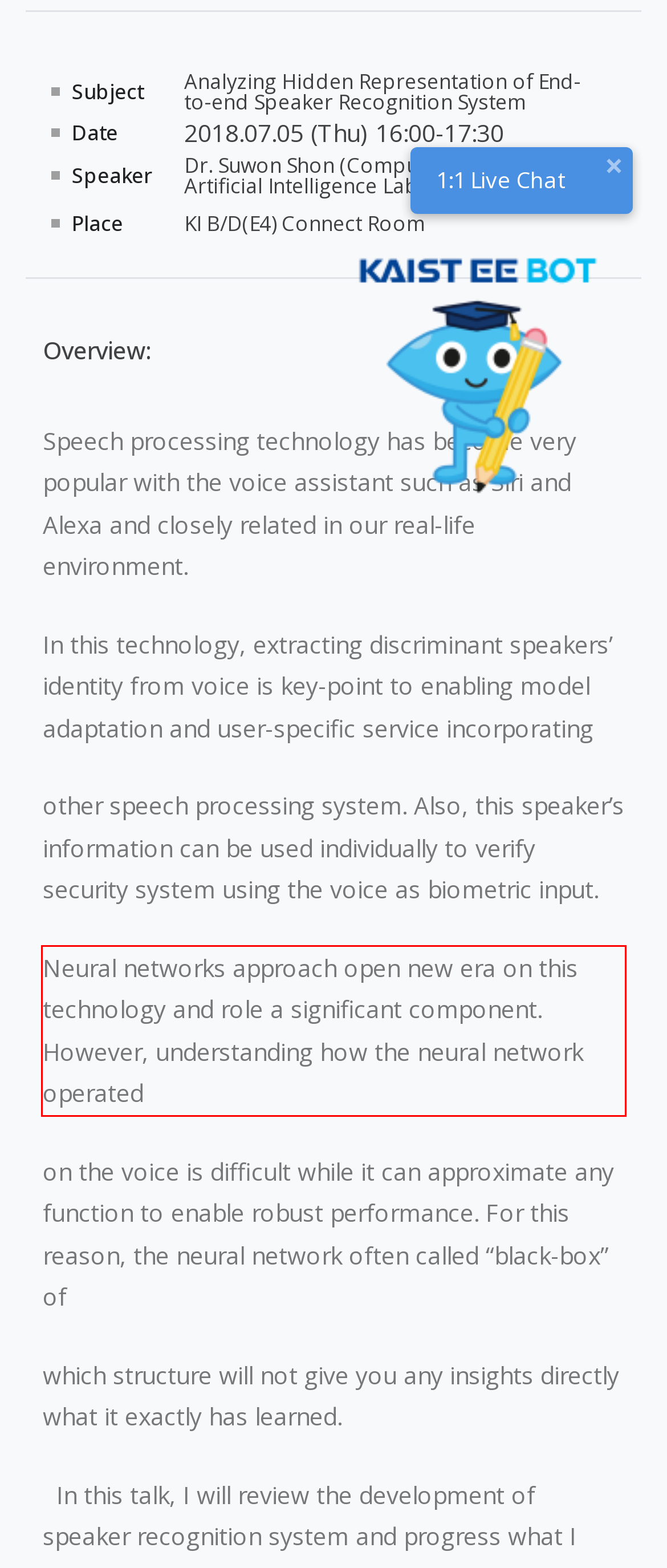In the given screenshot, locate the red bounding box and extract the text content from within it.

Neural networks approach open new era on this technology and role a significant component. However, understanding how the neural network operated